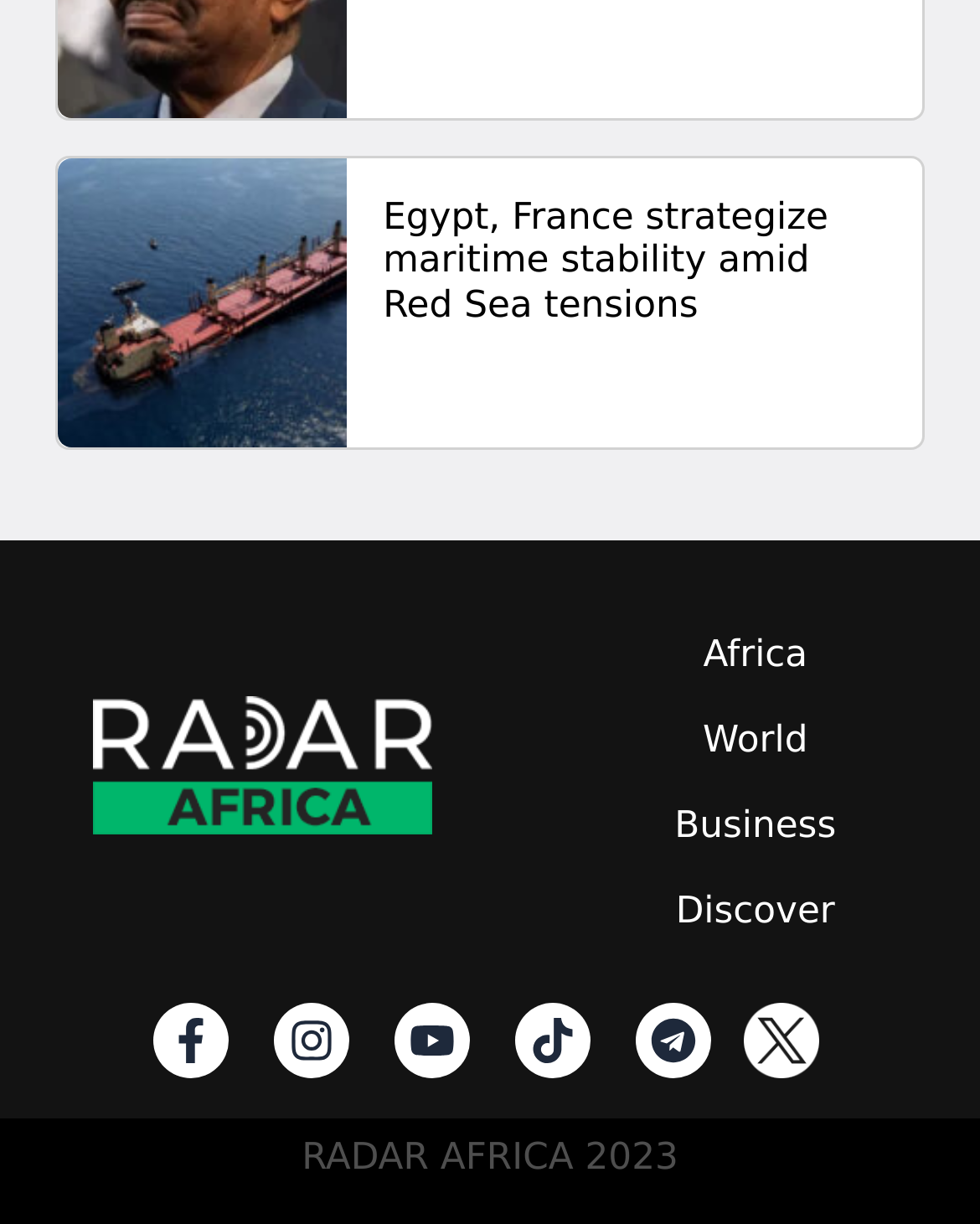Please identify the coordinates of the bounding box for the clickable region that will accomplish this instruction: "Explore the site navigation".

[0.565, 0.501, 0.902, 0.78]